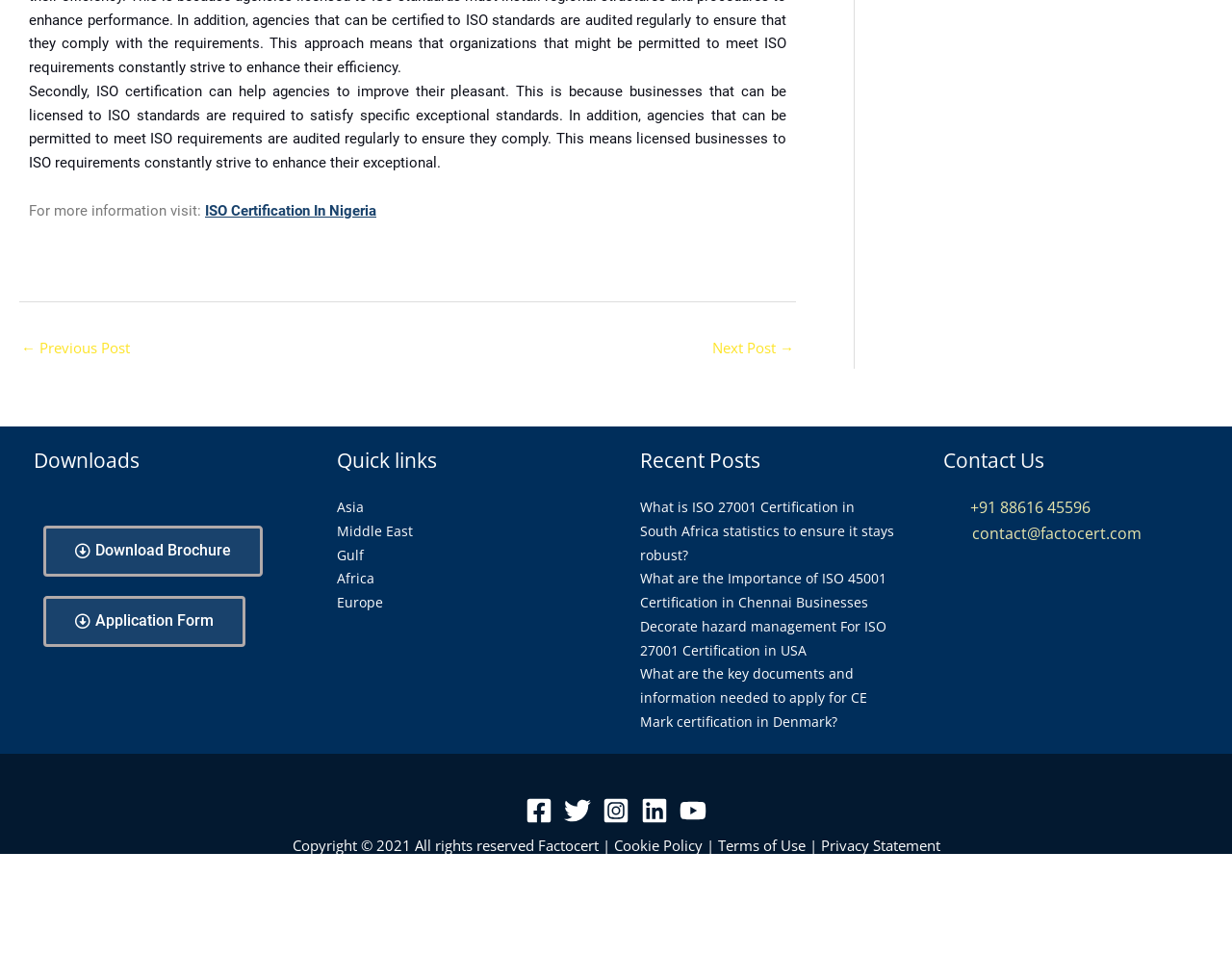Kindly determine the bounding box coordinates for the clickable area to achieve the given instruction: "Visit the 'Asia' page".

[0.273, 0.521, 0.295, 0.54]